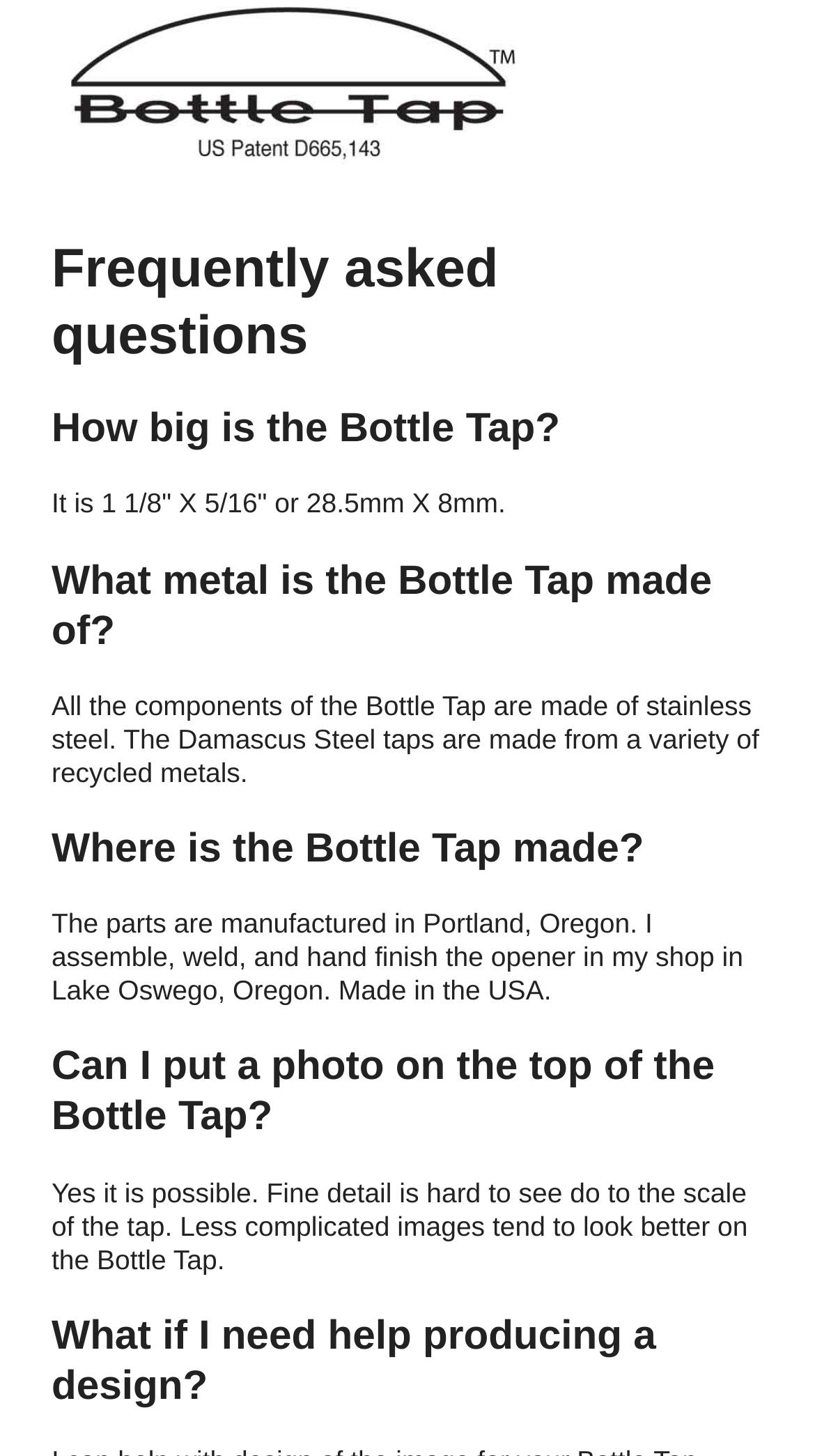What material is the Bottle Tap made of?
Look at the screenshot and respond with a single word or phrase.

stainless steel